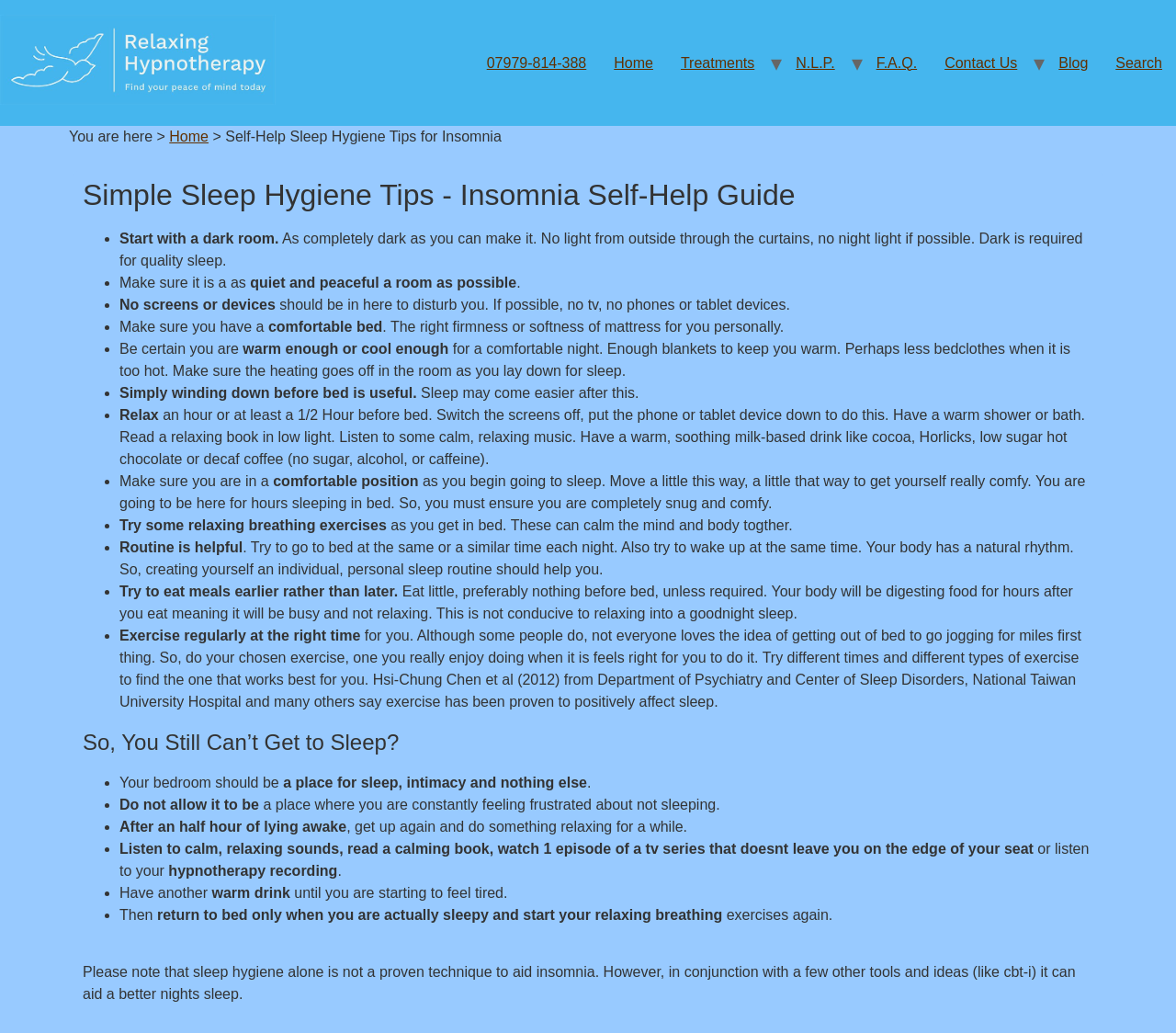What is suggested to do if you can't sleep after lying awake for 30 minutes?
Provide a well-explained and detailed answer to the question.

According to the webpage, if you can't sleep after lying awake for 30 minutes, it is suggested to get up and do something relaxing, such as listening to calming sounds, reading a book, or watching a TV series that doesn't stimulate the mind. This is recommended to help individuals relax and eventually fall asleep.